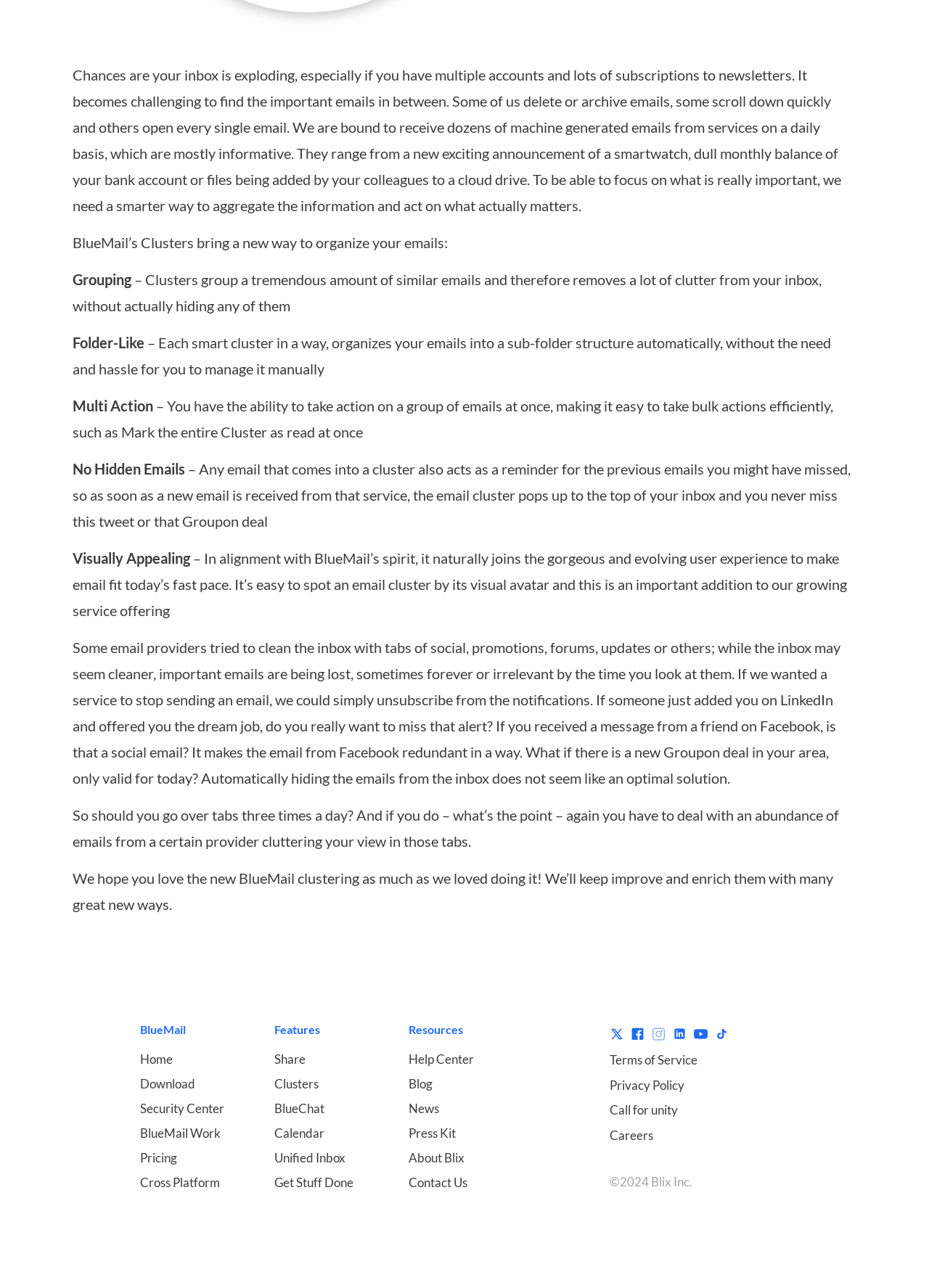Find the coordinates for the bounding box of the element with this description: "News".

[0.439, 0.854, 0.472, 0.867]